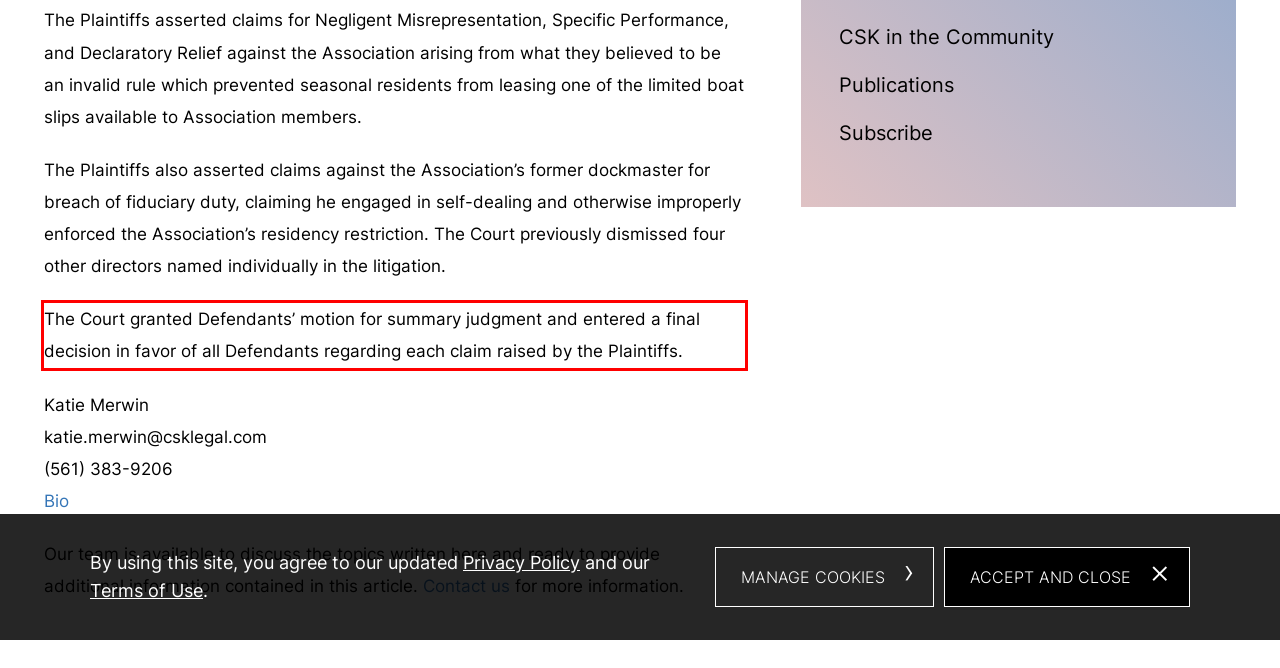From the given screenshot of a webpage, identify the red bounding box and extract the text content within it.

The Court granted Defendants’ motion for summary judgment and entered a final decision in favor of all Defendants regarding each claim raised by the Plaintiffs.